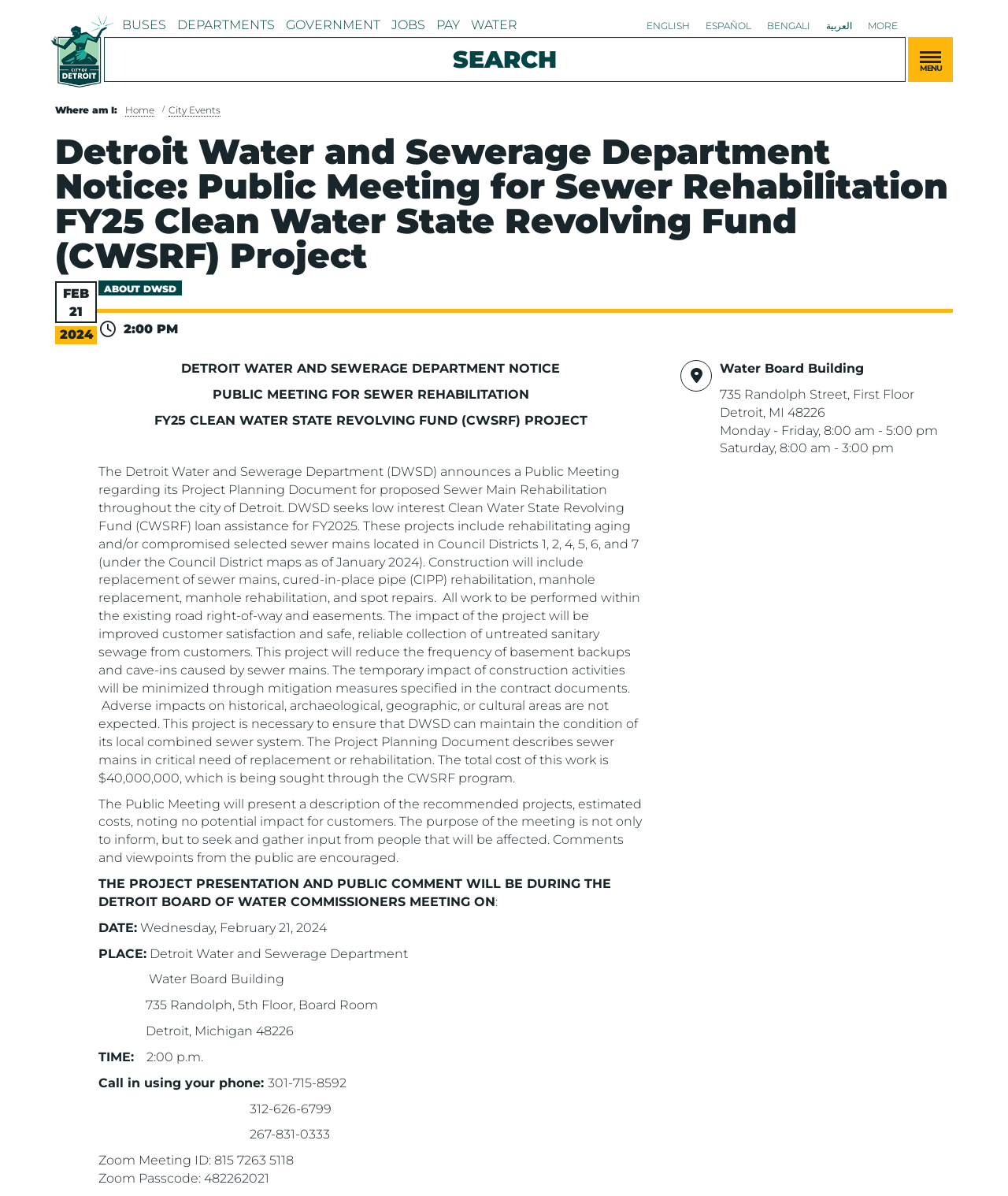With reference to the screenshot, provide a detailed response to the question below:
What is the location of the Public Meeting?

The location of the Public Meeting can be found in the article section of the webpage, where it is mentioned that the meeting will be held at the 'Detroit Water and Sewerage Department, 735 Randolph, 5th Floor, Board Room, Detroit, Michigan 48226'.